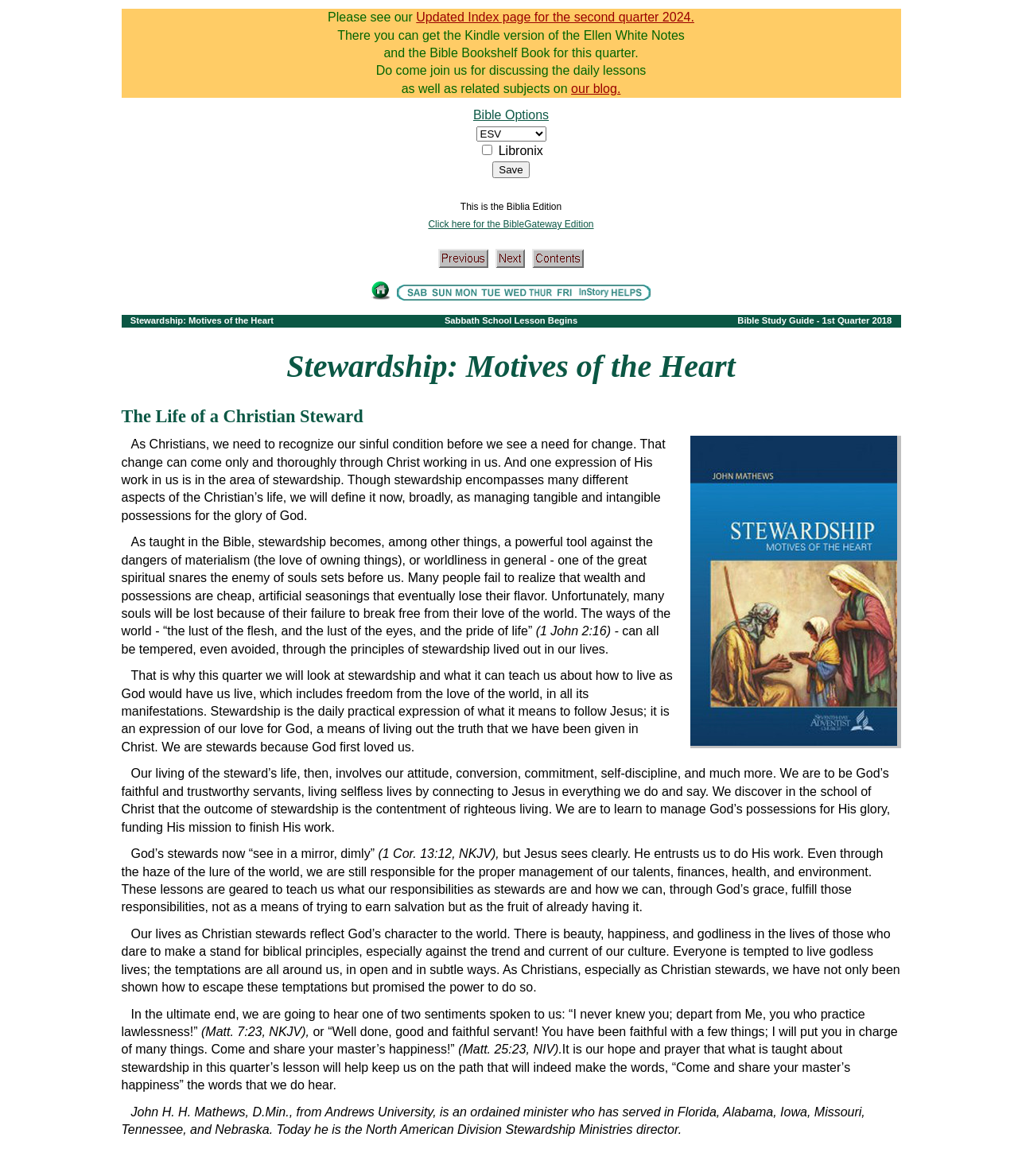Determine the coordinates of the bounding box for the clickable area needed to execute this instruction: "Click the 'Contents' link".

[0.523, 0.218, 0.573, 0.23]